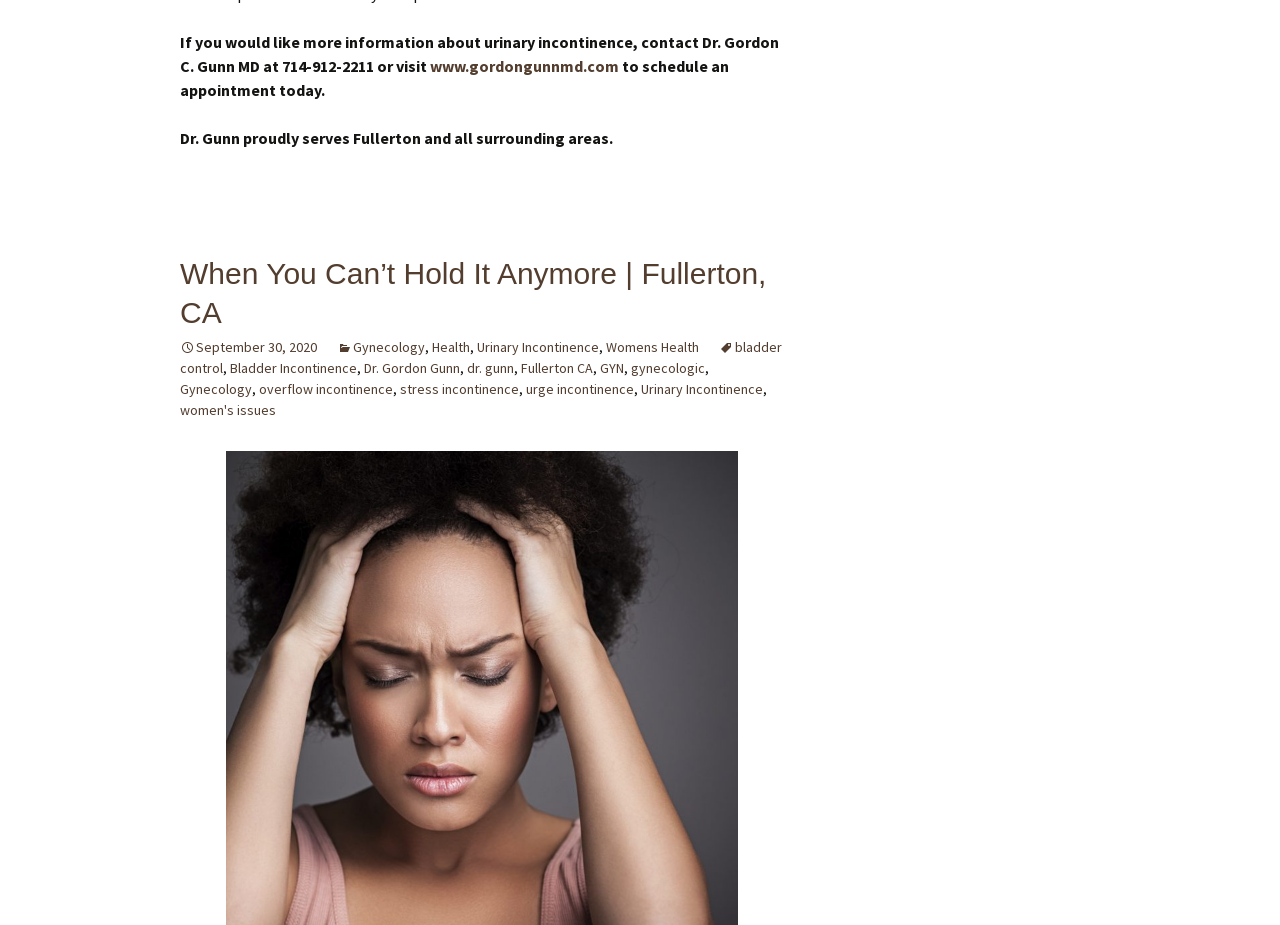Respond with a single word or phrase to the following question: Who is the doctor mentioned on this webpage?

Dr. Gordon C. Gunn